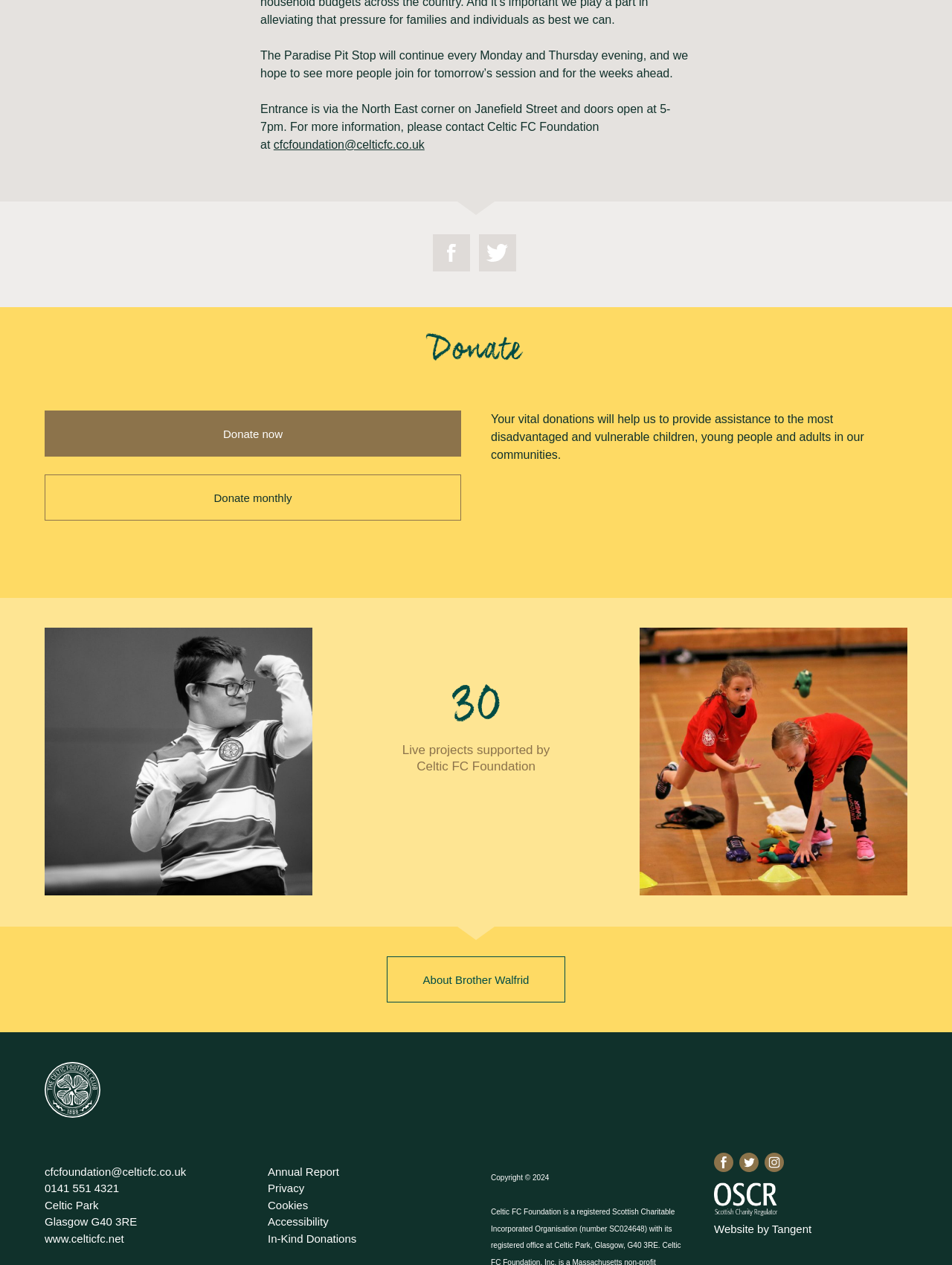Please identify the bounding box coordinates for the region that you need to click to follow this instruction: "Visit Celtic FC official website".

[0.047, 0.974, 0.13, 0.984]